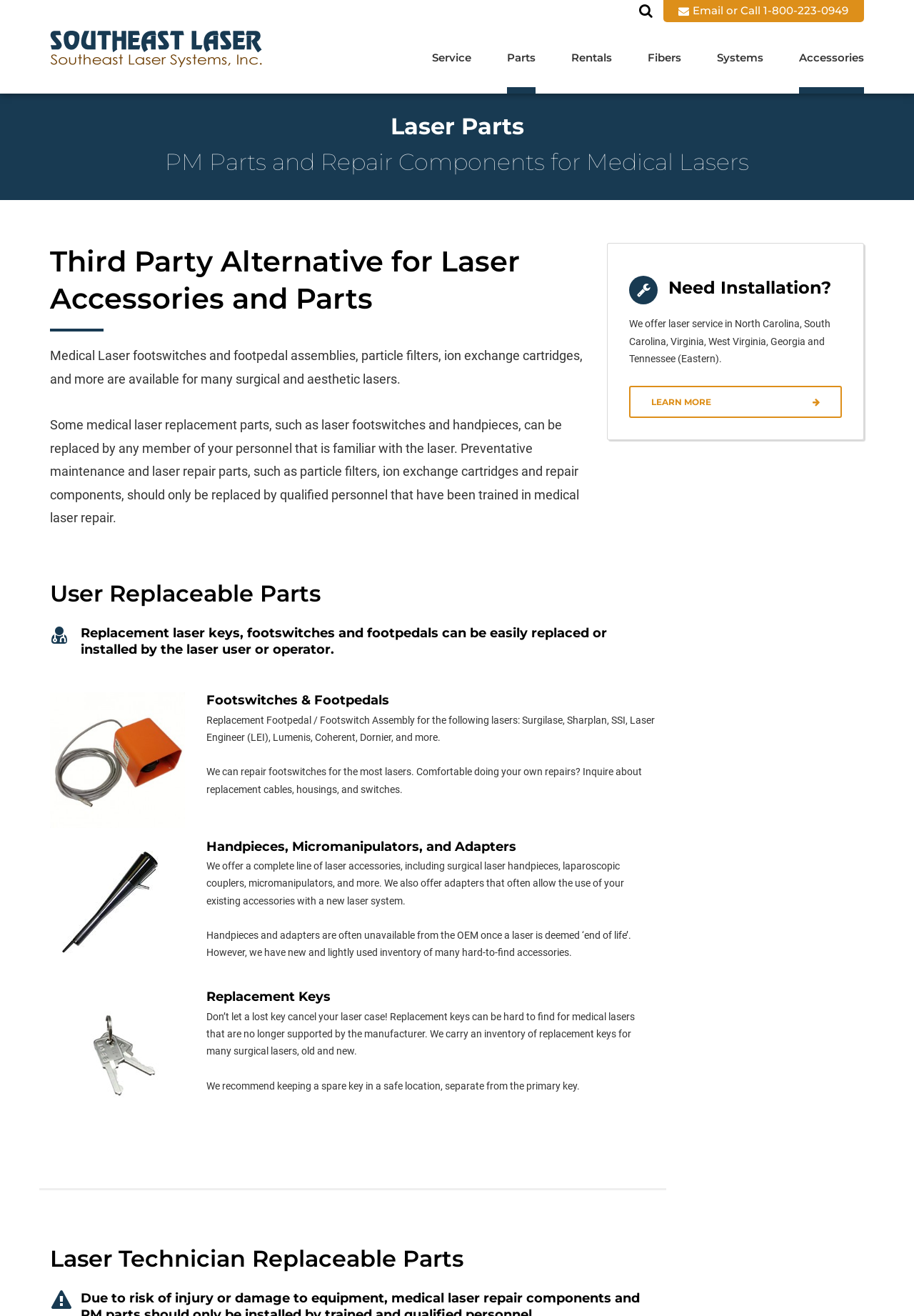What type of products are sold on this website?
Answer the question based on the image using a single word or a brief phrase.

Medical laser parts